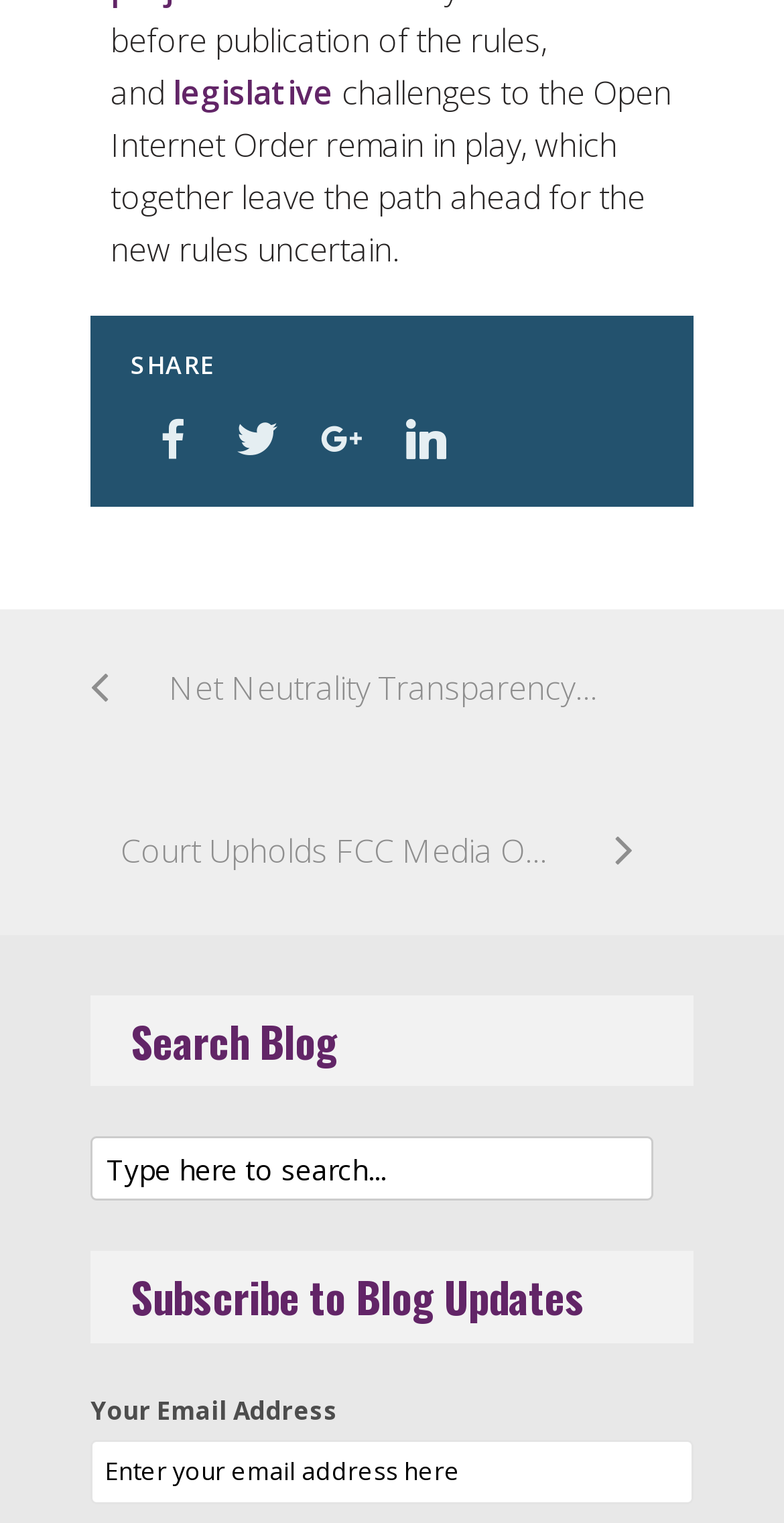Given the element description "Twitter", identify the bounding box of the corresponding UI element.

[0.274, 0.26, 0.382, 0.315]